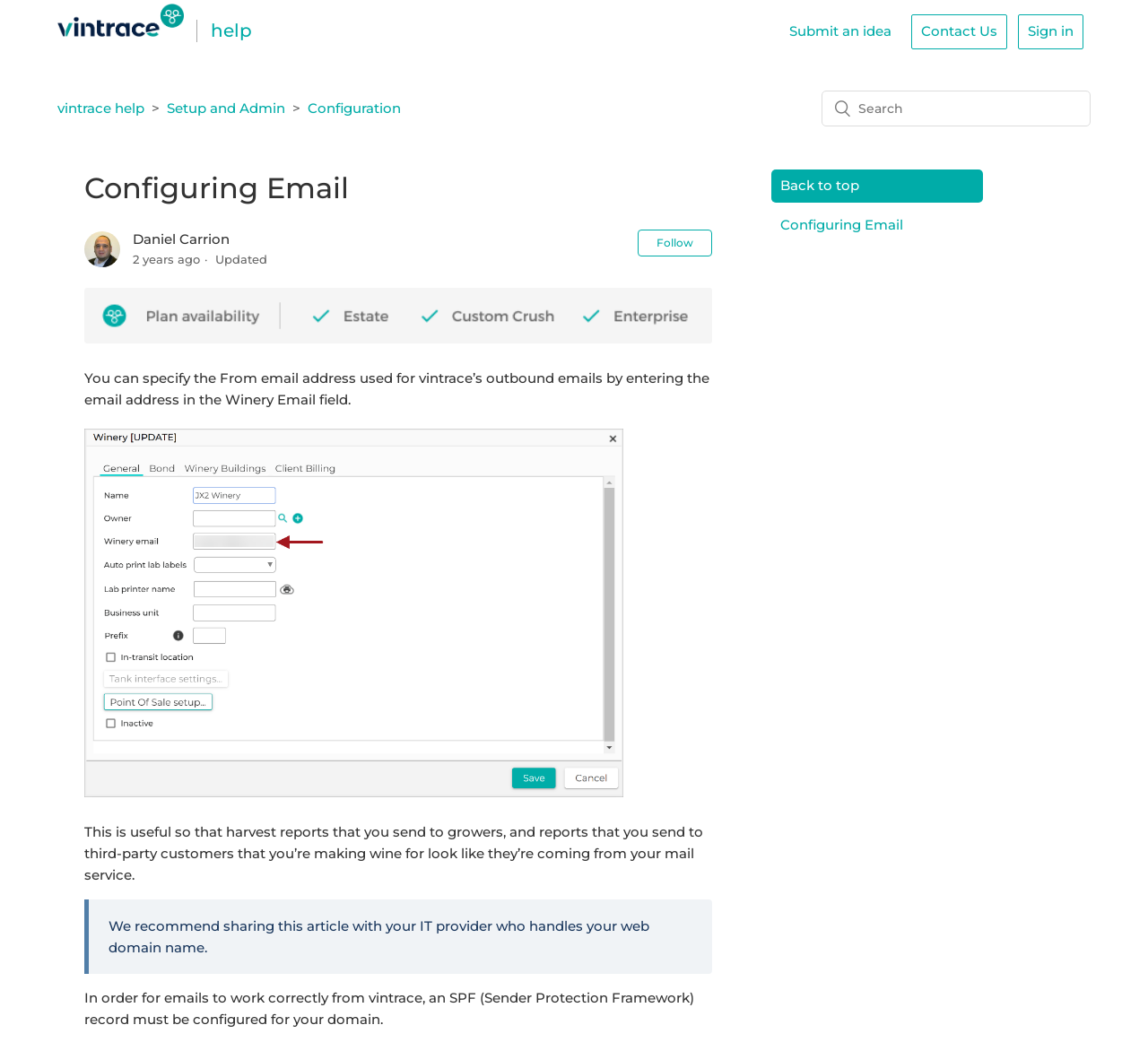What is the name of the image shown on the webpage?
Give a single word or phrase answer based on the content of the image.

Winery_Update_-_Winery_Email_20221024.png